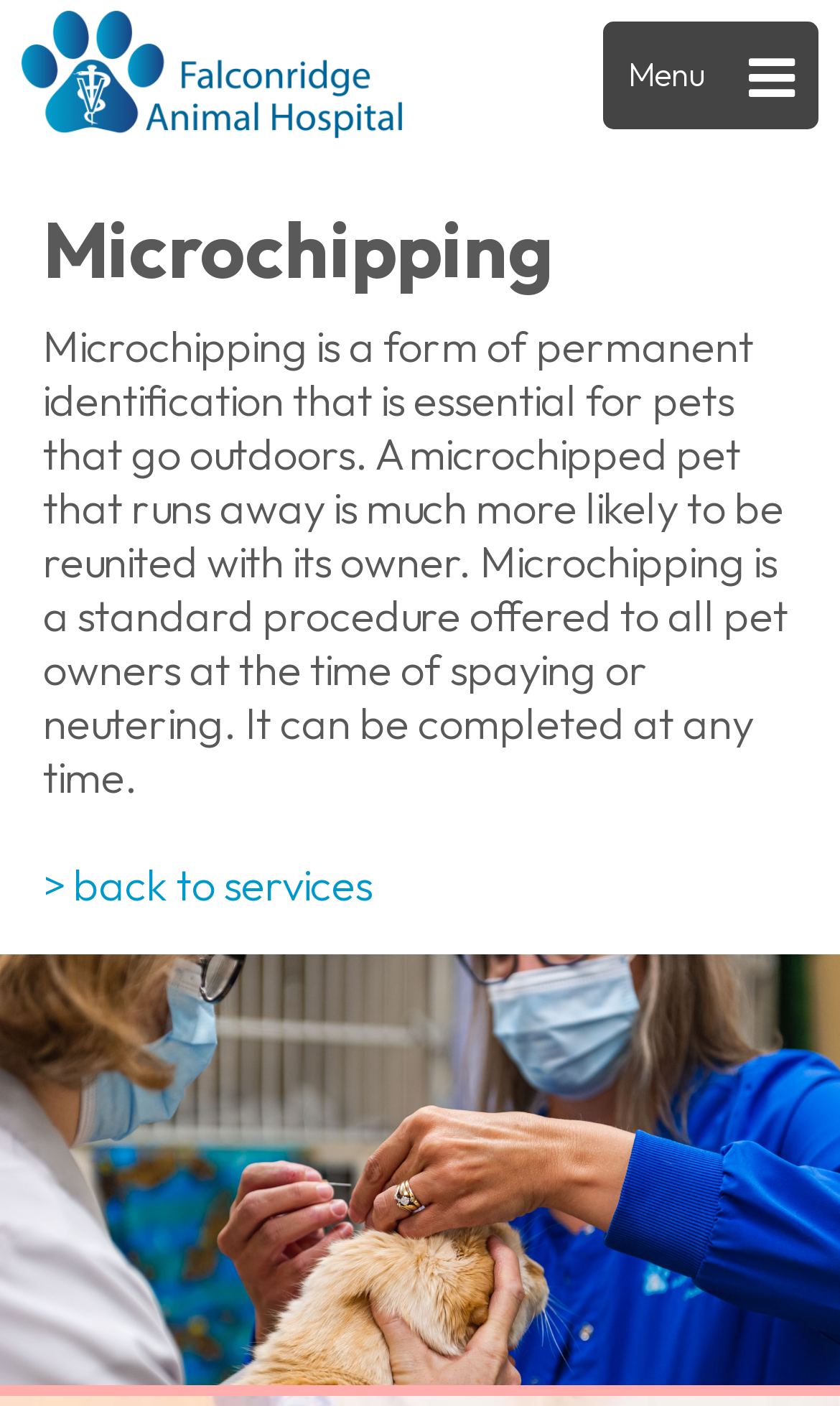Find the coordinates for the bounding box of the element with this description: "PAG IBIG House Renovation Loan".

None